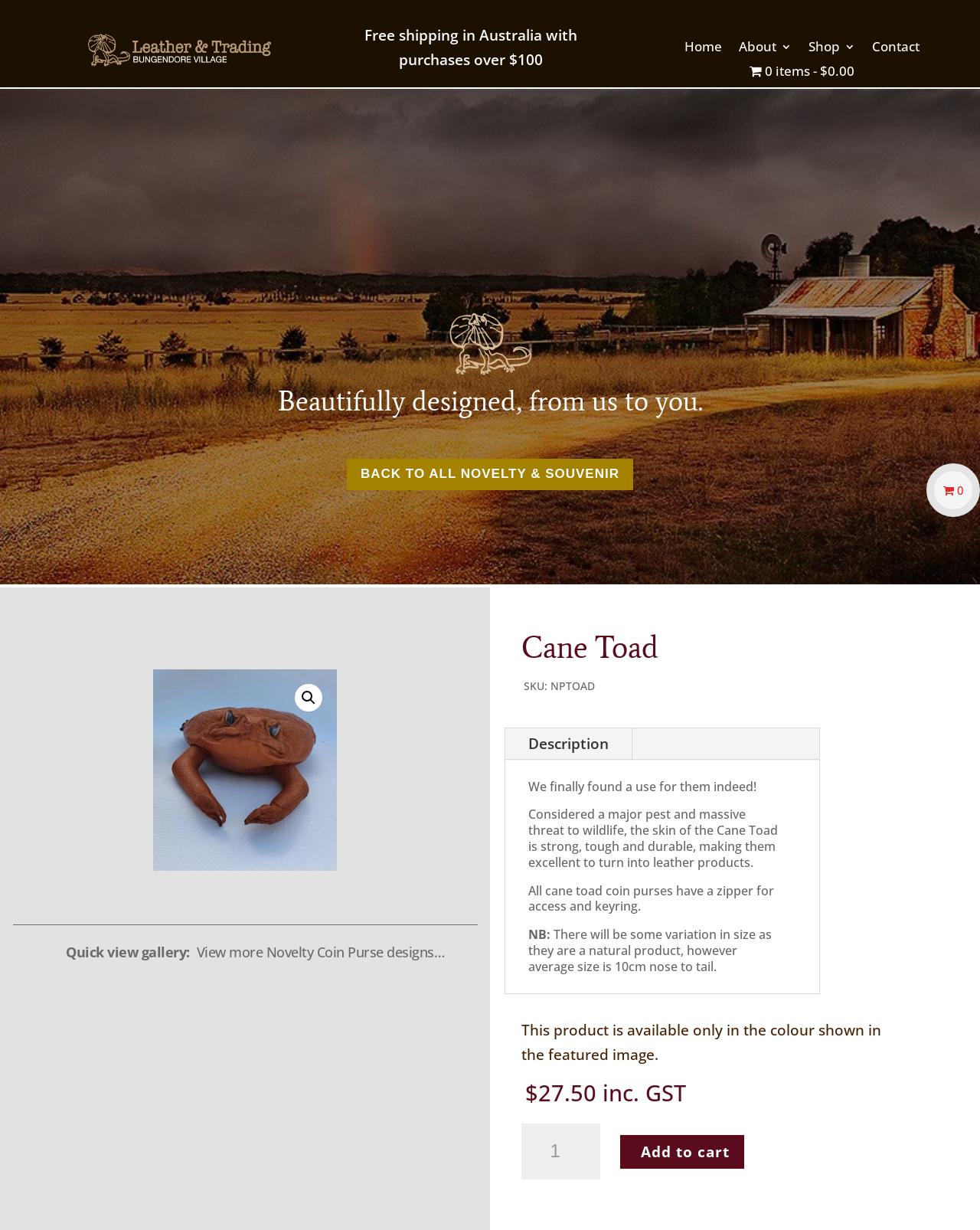Kindly determine the bounding box coordinates for the area that needs to be clicked to execute this instruction: "Add the product to cart".

[0.633, 0.923, 0.76, 0.95]